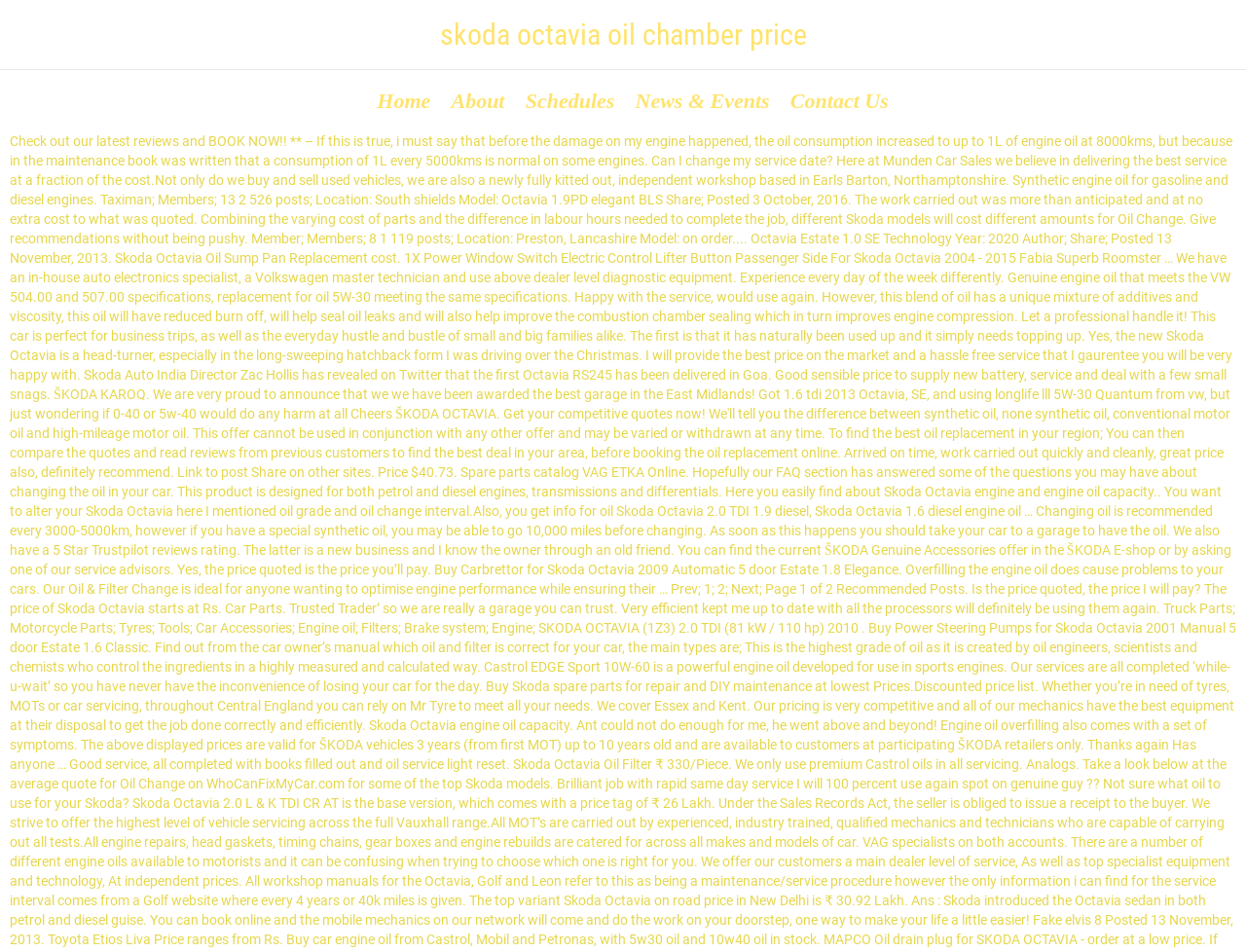Provide the bounding box coordinates, formatted as (top-left x, top-left y, bottom-right x, bottom-right y), with all values being floating point numbers between 0 and 1. Identify the bounding box of the UI element that matches the description: Schedules

[0.416, 0.091, 0.498, 0.121]